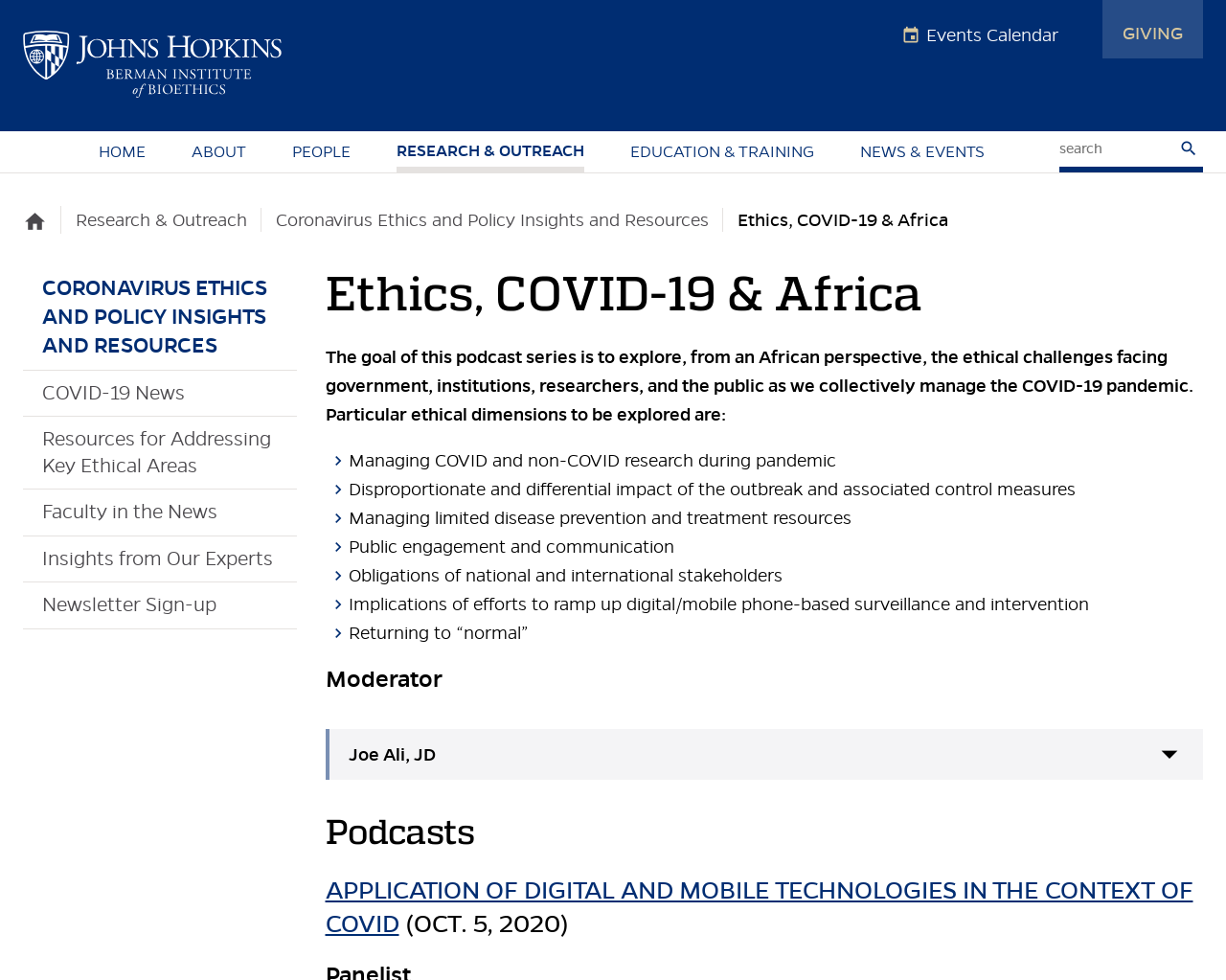Identify the bounding box coordinates of the element to click to follow this instruction: 'Explore coronavirus ethics and policy insights and resources'. Ensure the coordinates are four float values between 0 and 1, provided as [left, top, right, bottom].

[0.225, 0.213, 0.578, 0.235]